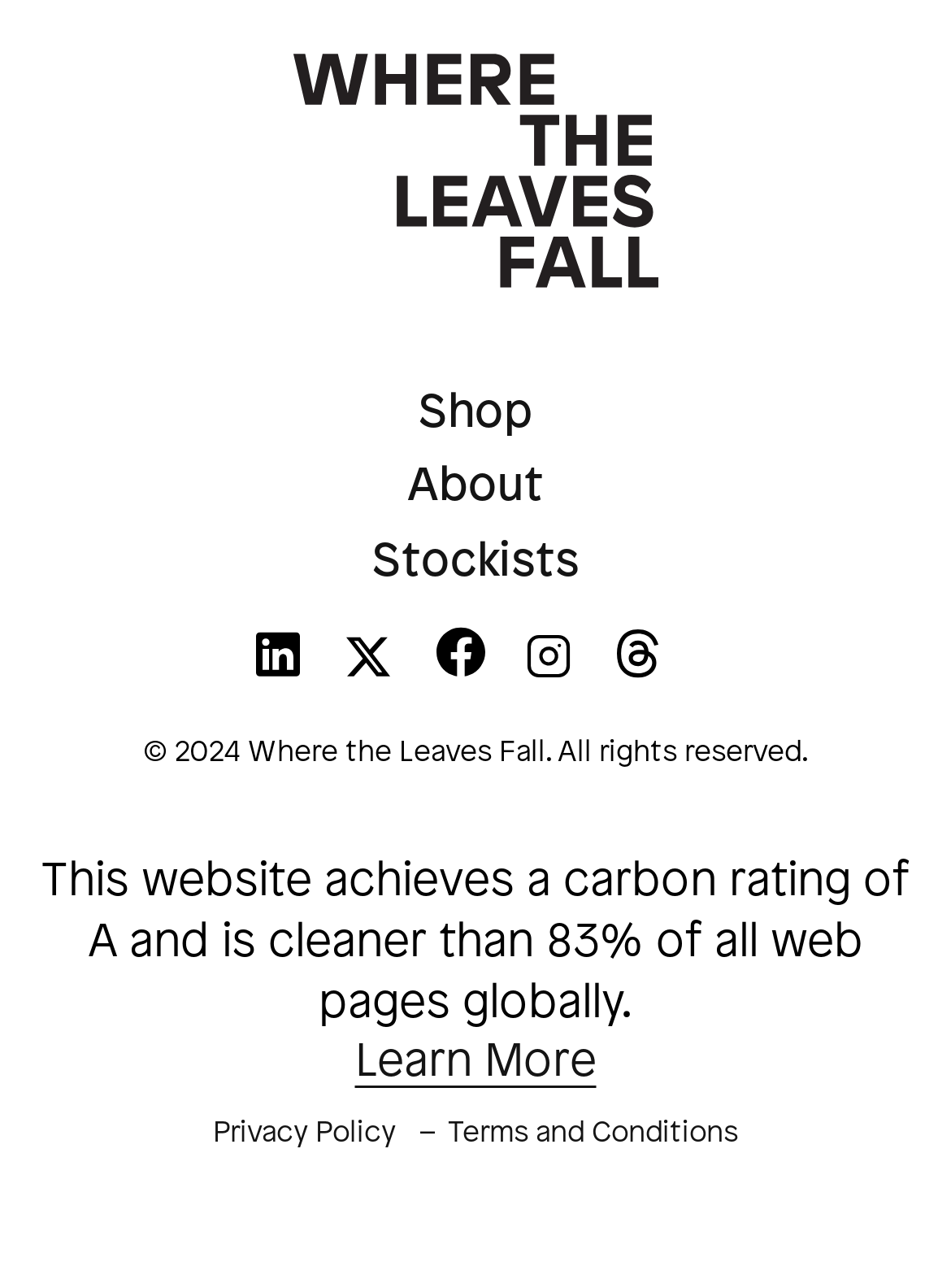Locate the bounding box of the UI element based on this description: "aria-label="WTLF on xtwitter"". Provide four float numbers between 0 and 1 as [left, top, right, bottom].

[0.364, 0.498, 0.41, 0.536]